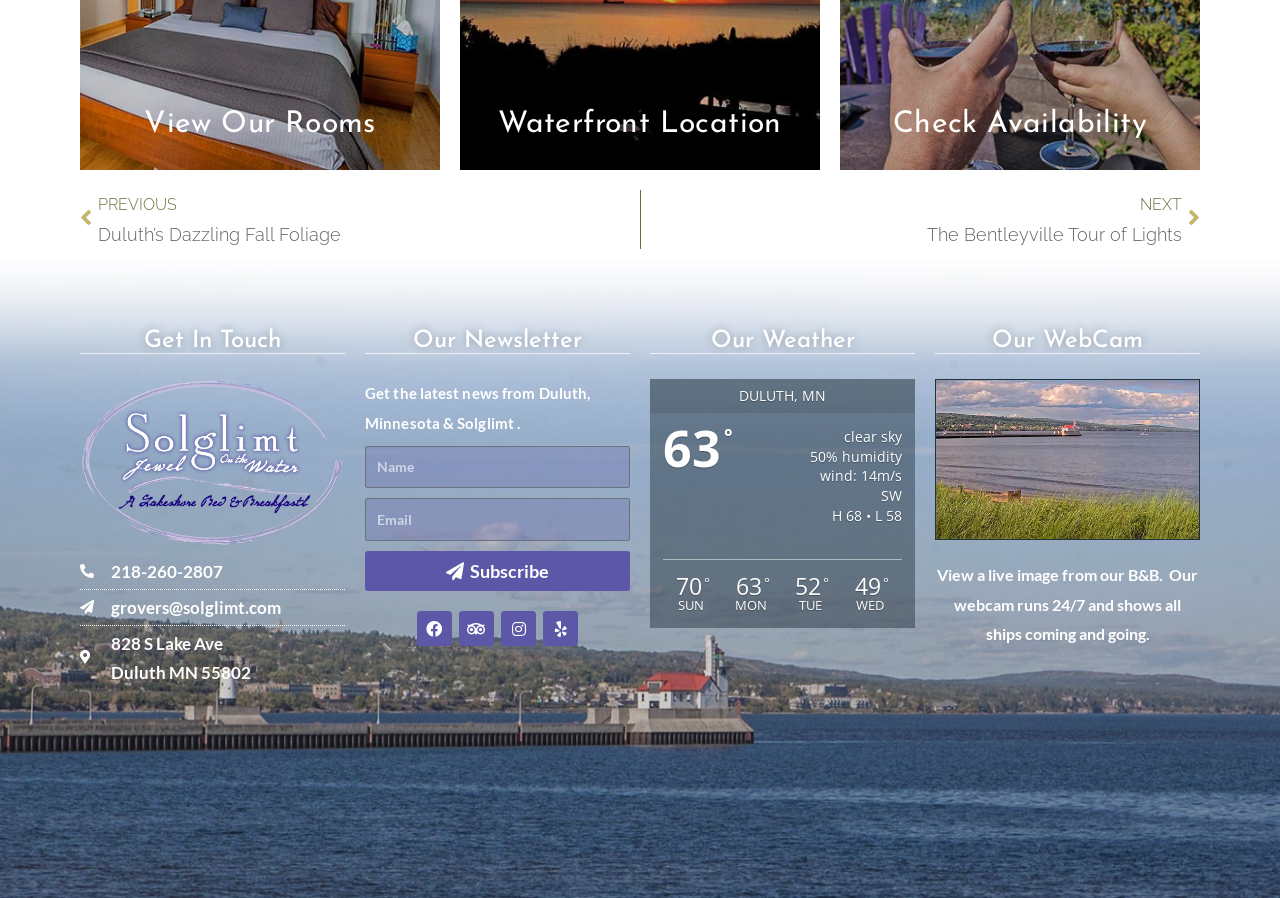Look at the image and answer the question in detail:
What is the current weather condition?

The current weather condition can be found in the text 'clear sky' which is located in the section 'Our Weather'.